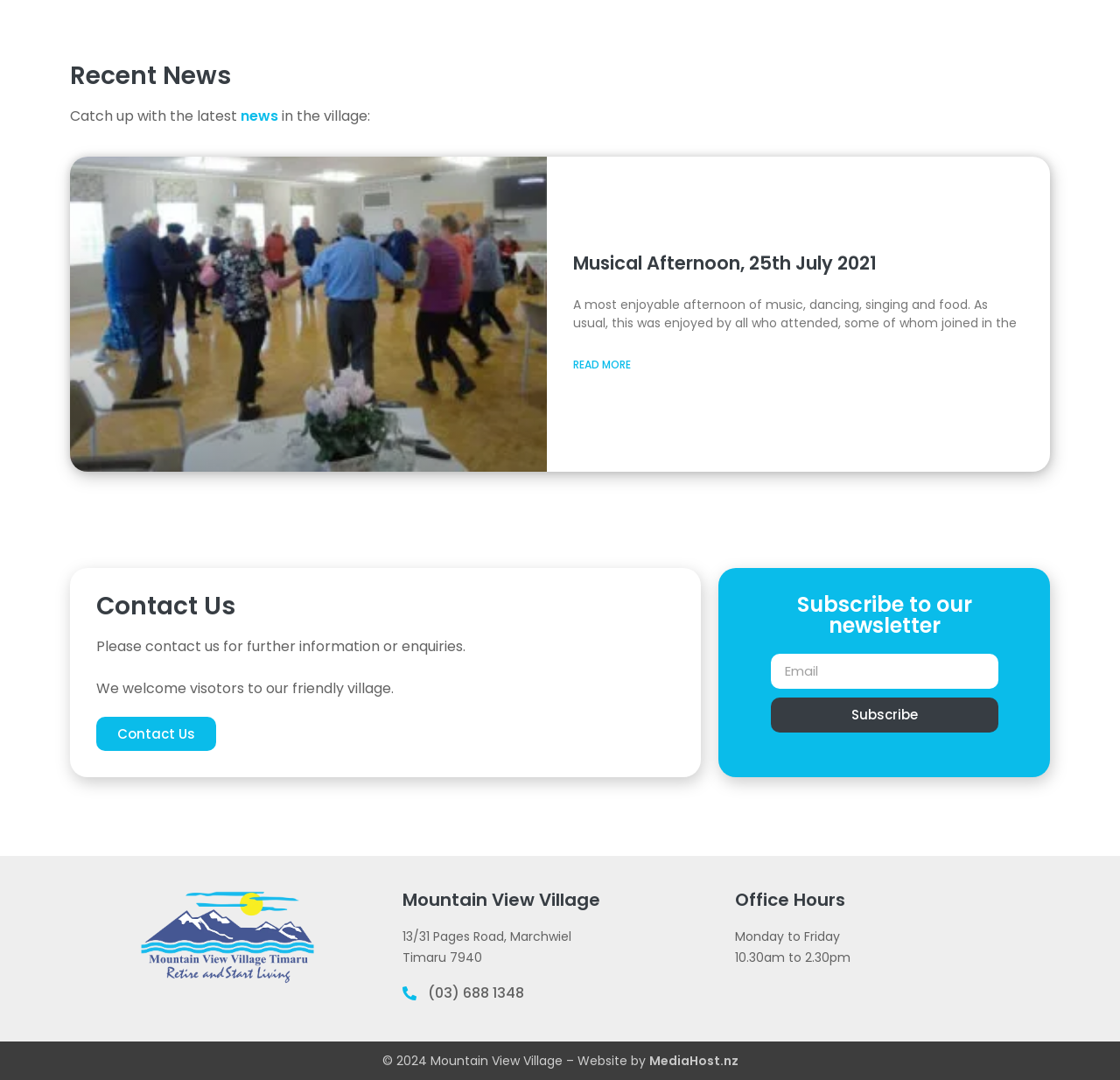What is the name of the village?
Answer with a single word or phrase, using the screenshot for reference.

Mountain View Village